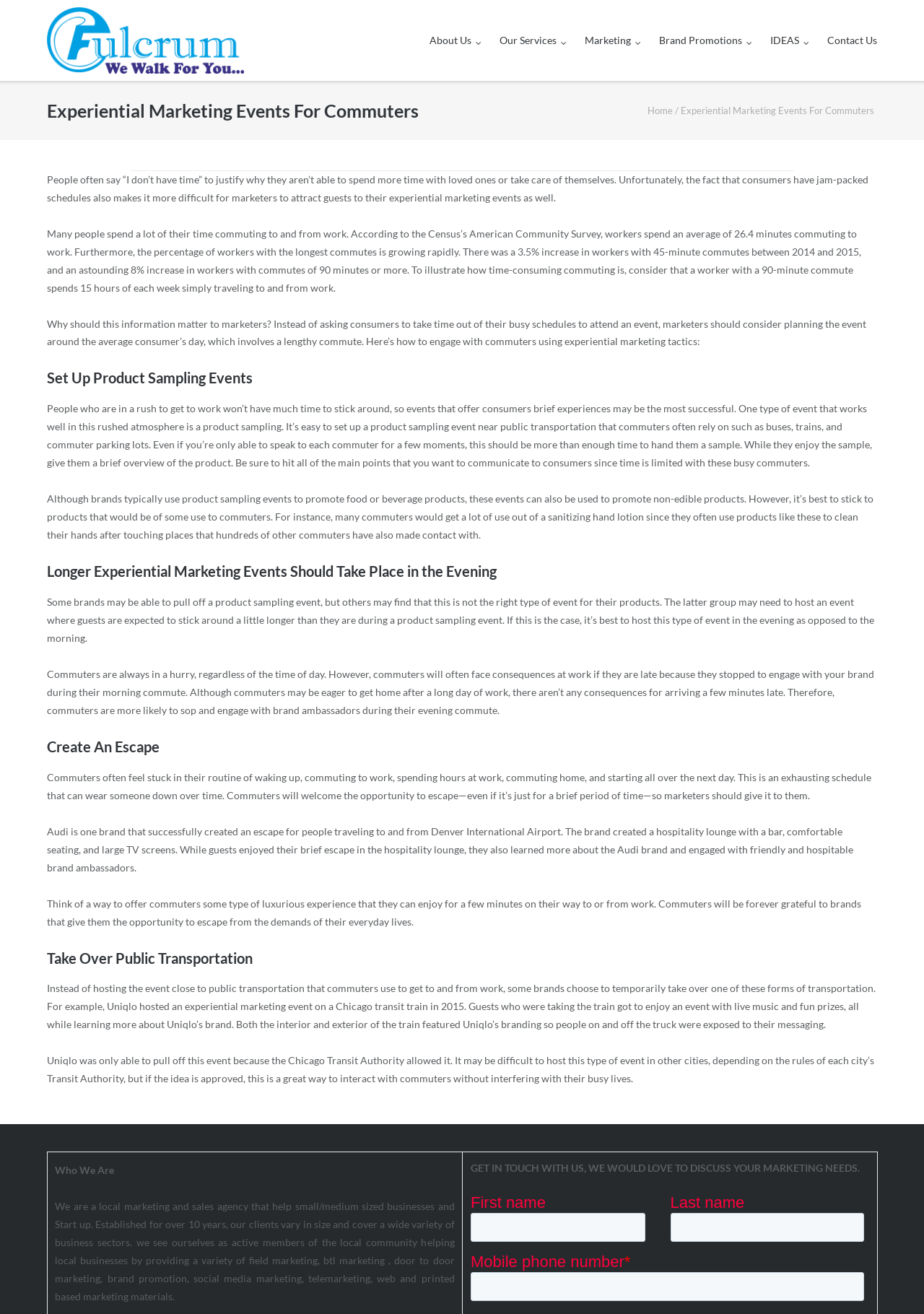Find the bounding box coordinates of the clickable area required to complete the following action: "Click the 'About Us' link".

[0.465, 0.0, 0.521, 0.062]